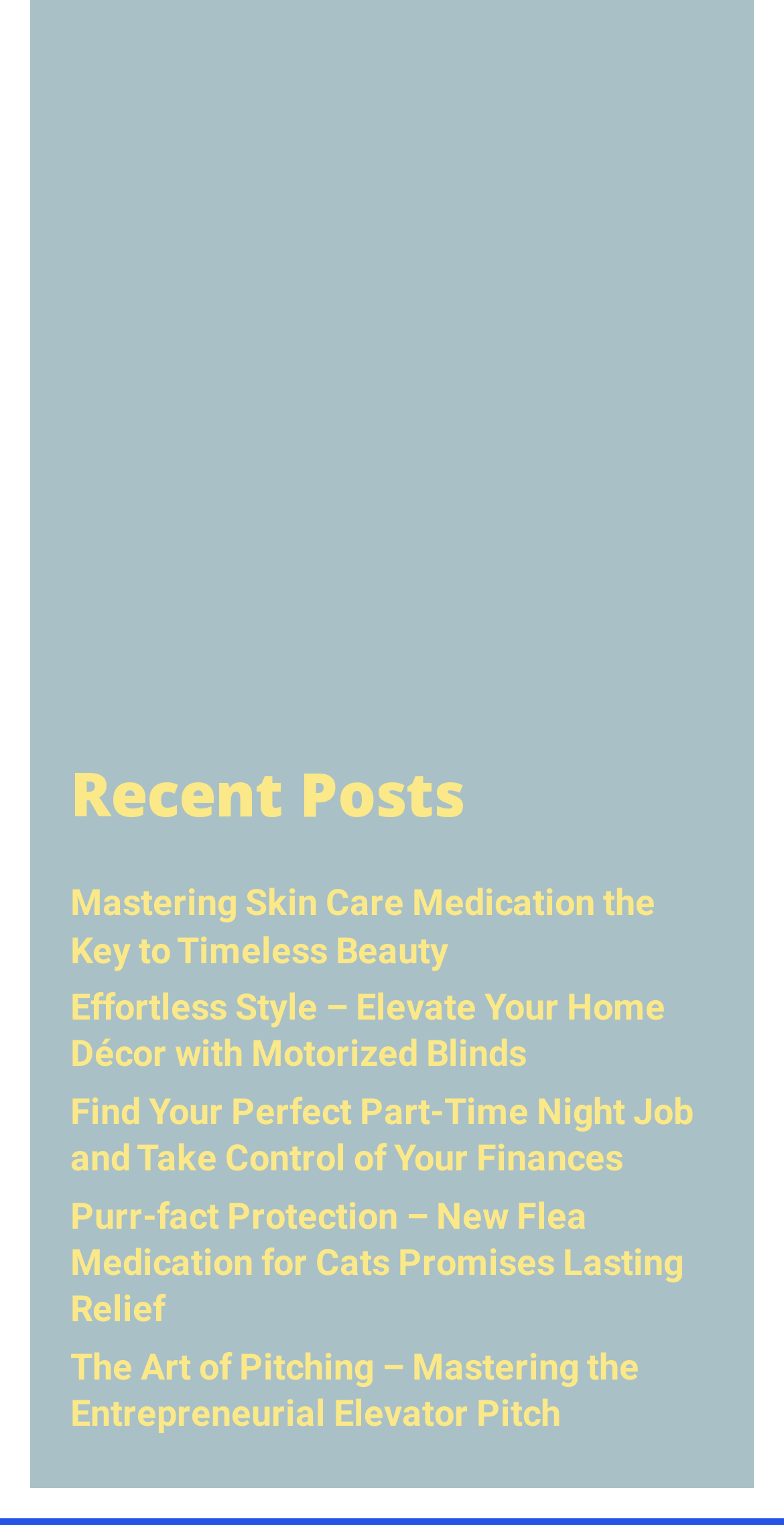Are all recent posts about consumer products?
Based on the image, provide your answer in one word or phrase.

No